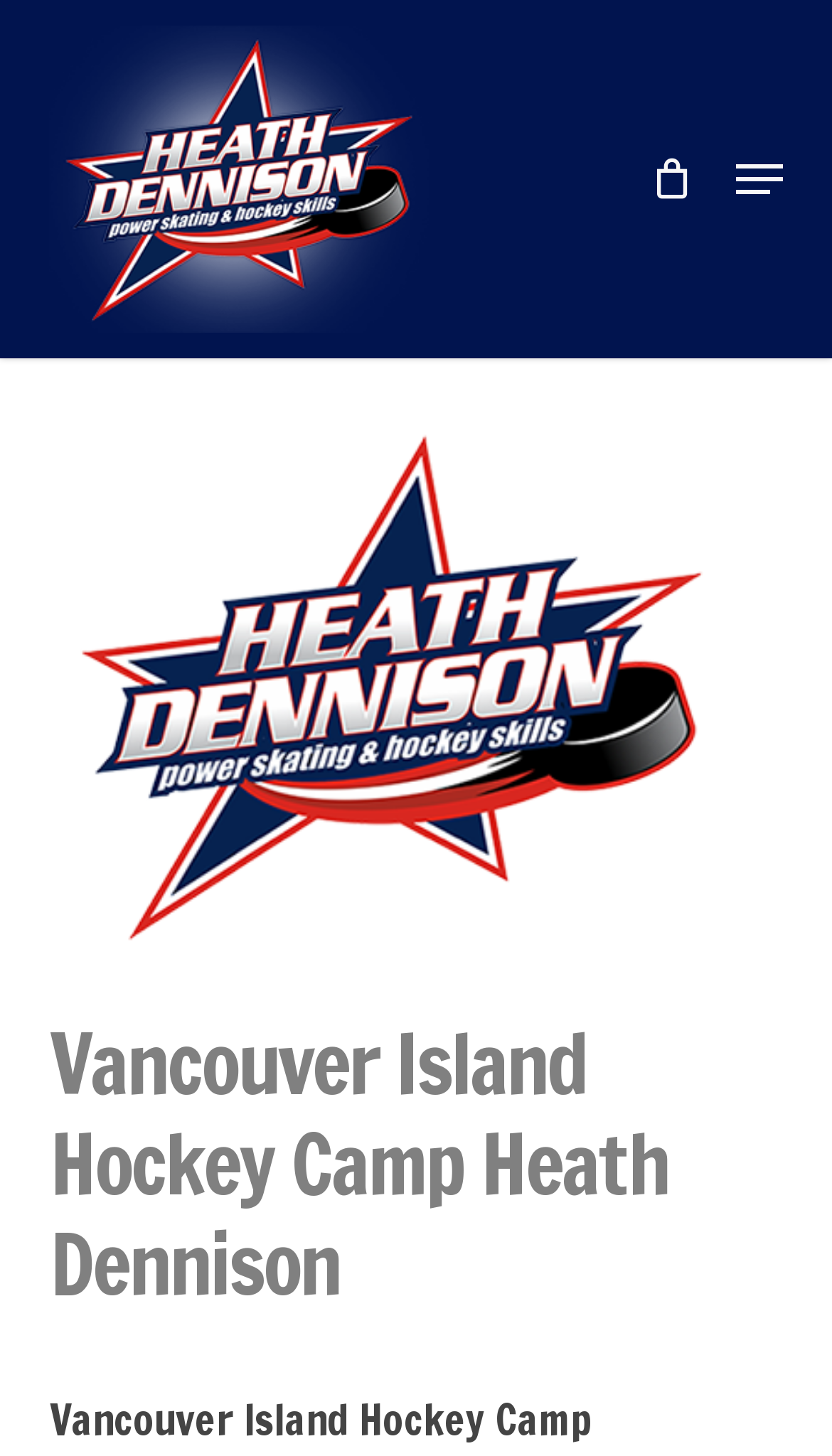Determine the main headline from the webpage and extract its text.

Vancouver Island Hockey Camp Heath Dennison